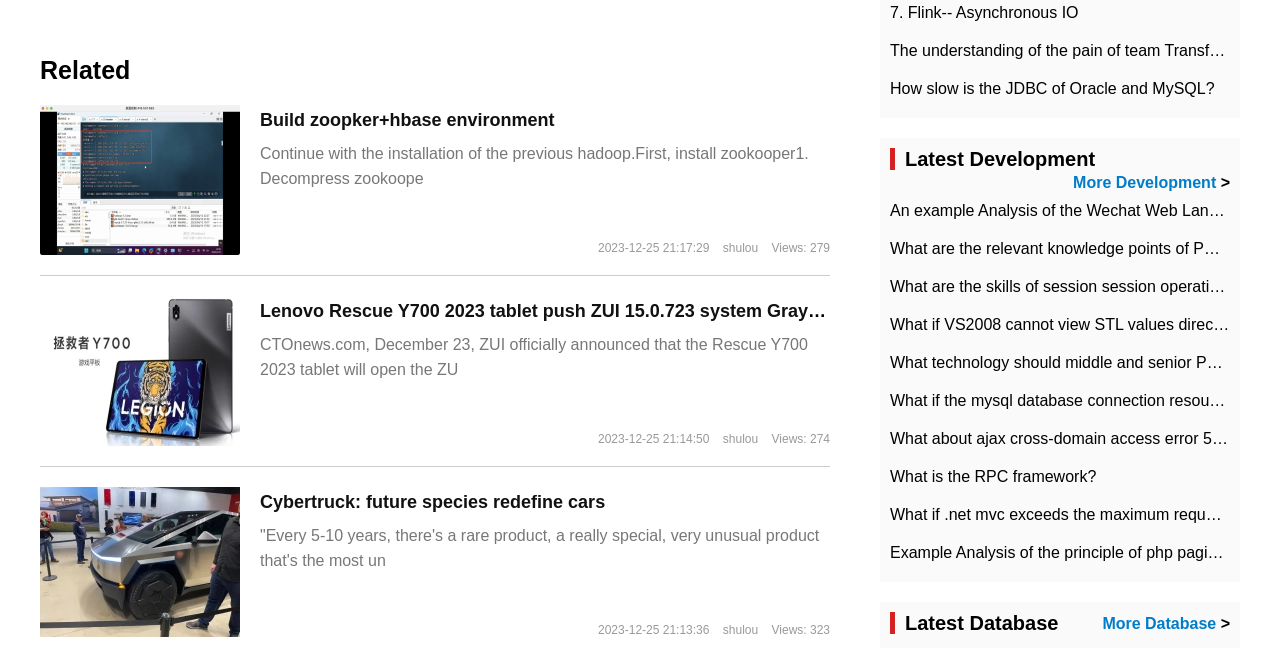Please find the bounding box for the UI element described by: "User Login".

None